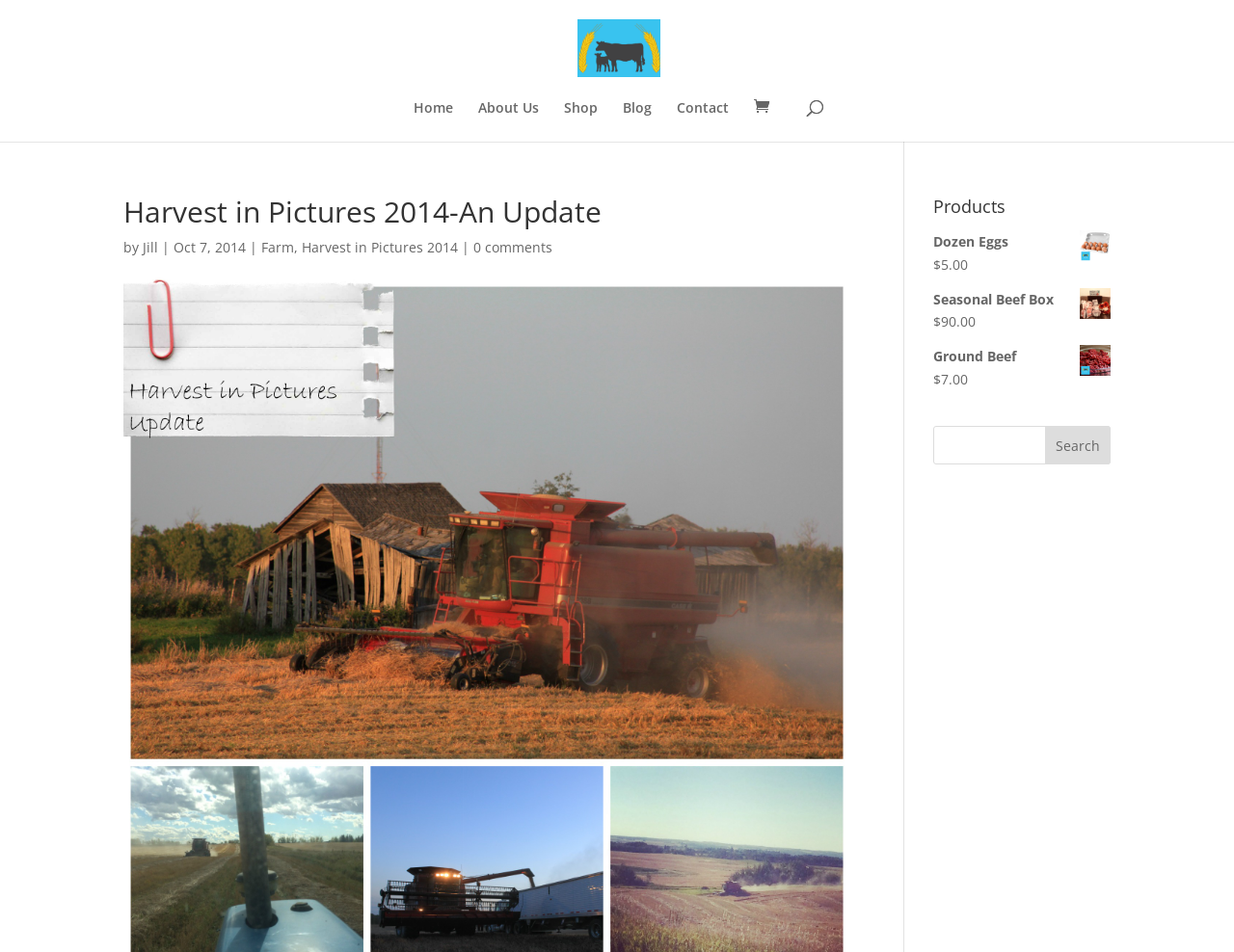Please locate the bounding box coordinates for the element that should be clicked to achieve the following instruction: "go to Crooked Lake Farm homepage". Ensure the coordinates are given as four float numbers between 0 and 1, i.e., [left, top, right, bottom].

[0.471, 0.039, 0.532, 0.058]